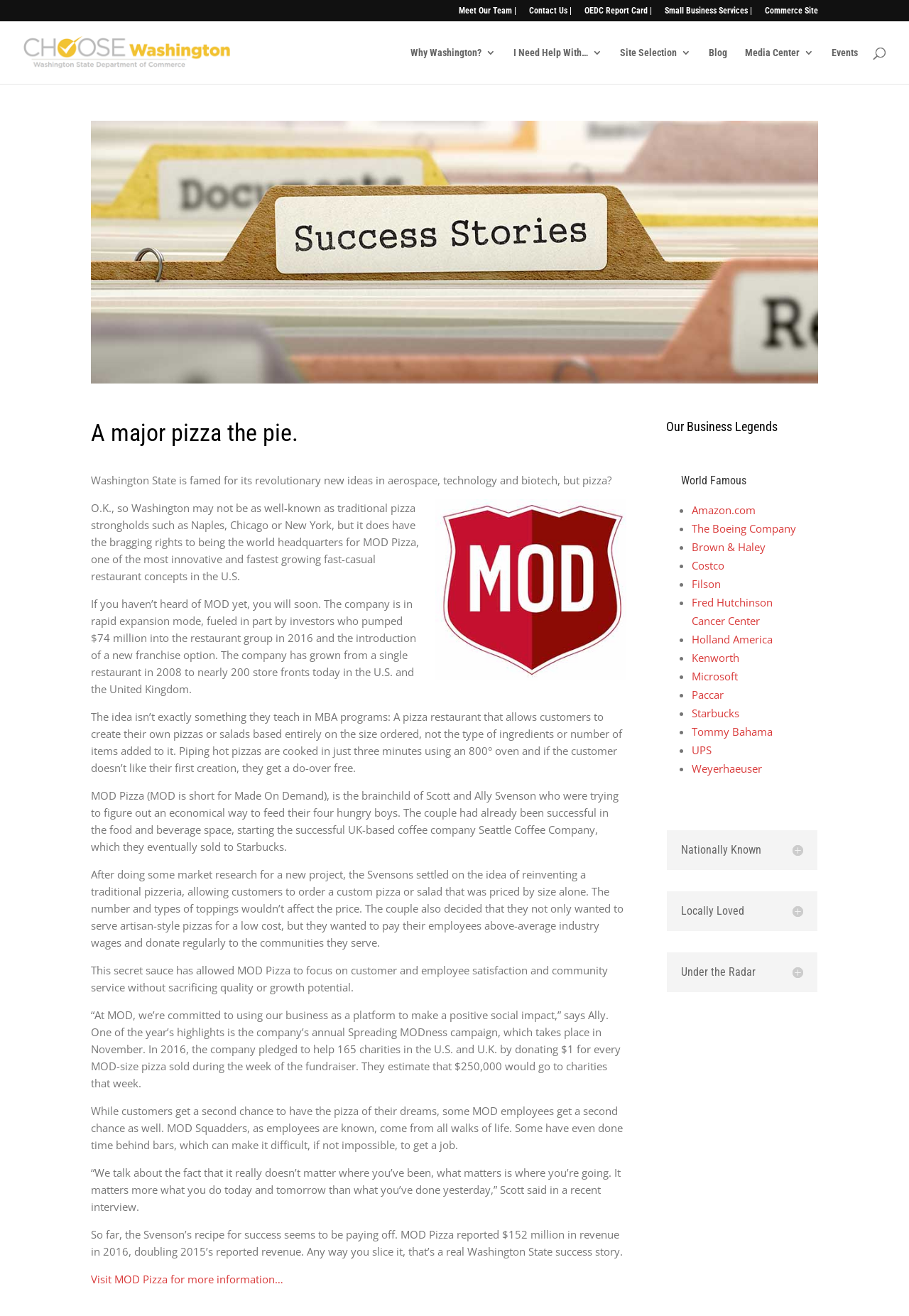What is the name of the campaign that MOD Pizza runs in November?
Your answer should be a single word or phrase derived from the screenshot.

Spreading MODness